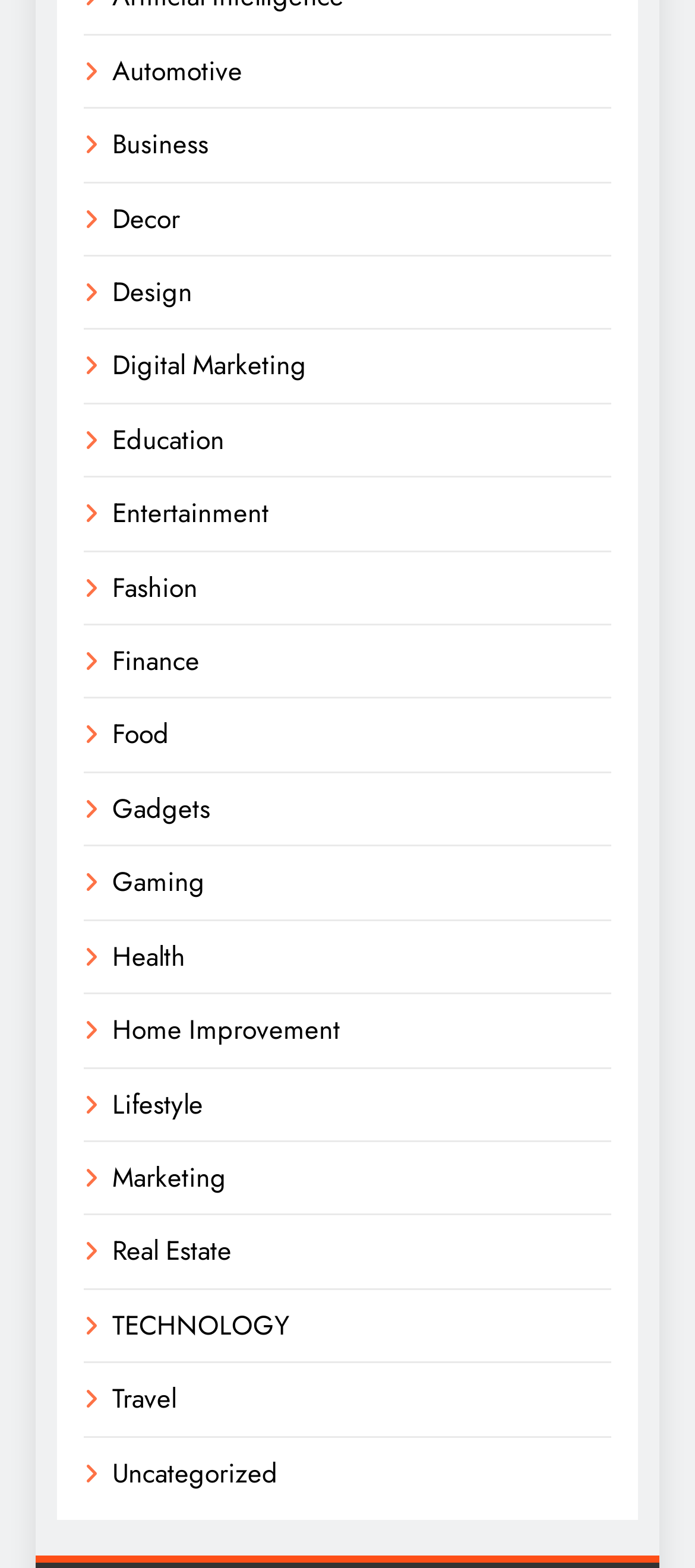Identify the bounding box coordinates of the region that should be clicked to execute the following instruction: "Visit Technology".

[0.162, 0.833, 0.415, 0.858]